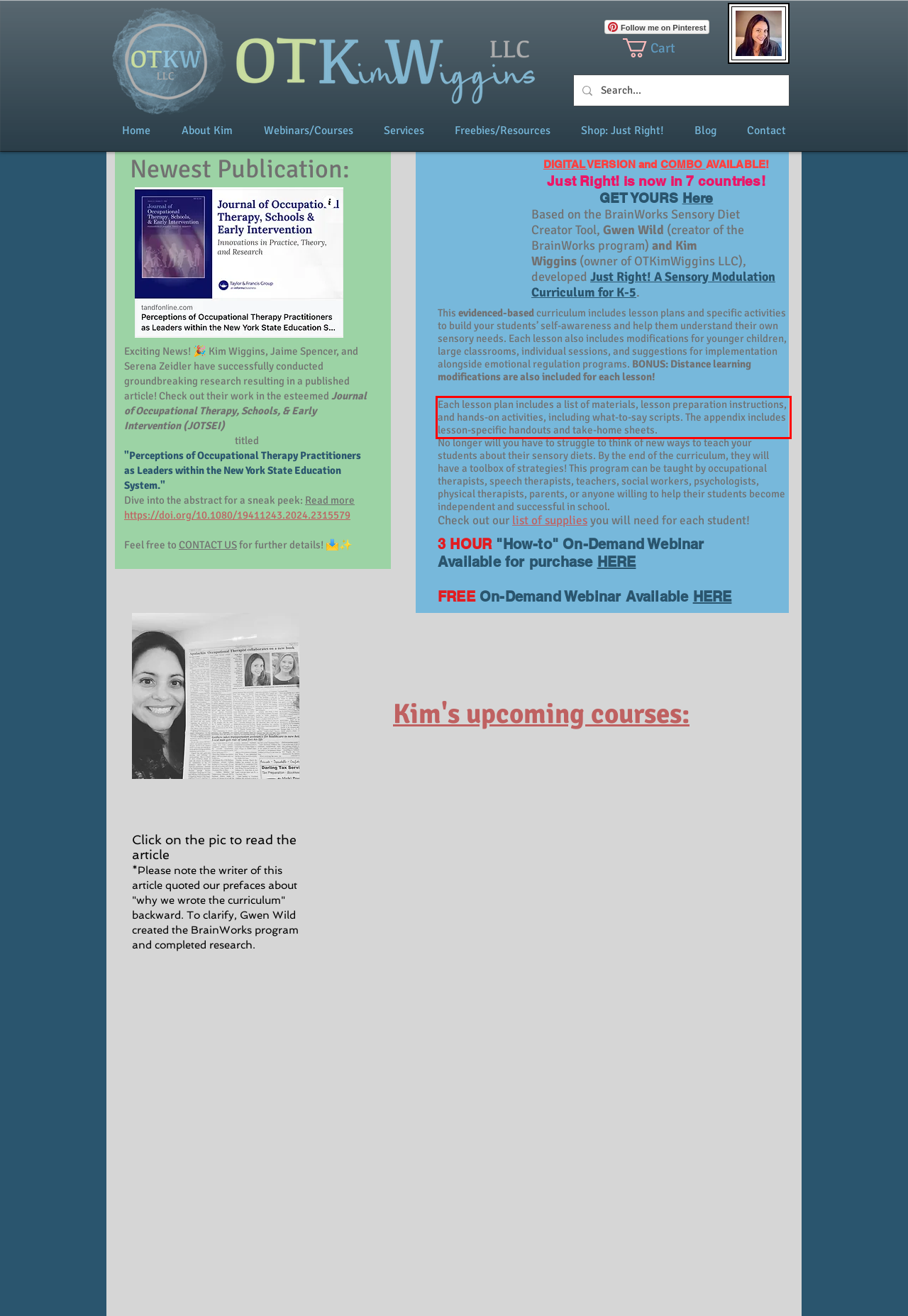Please recognize and transcribe the text located inside the red bounding box in the webpage image.

Each lesson plan includes a list of materials, lesson preparation instructions, and hands-on activities, including what-to-say scripts. The appendix includes lesson-specific handouts and take-home sheets.